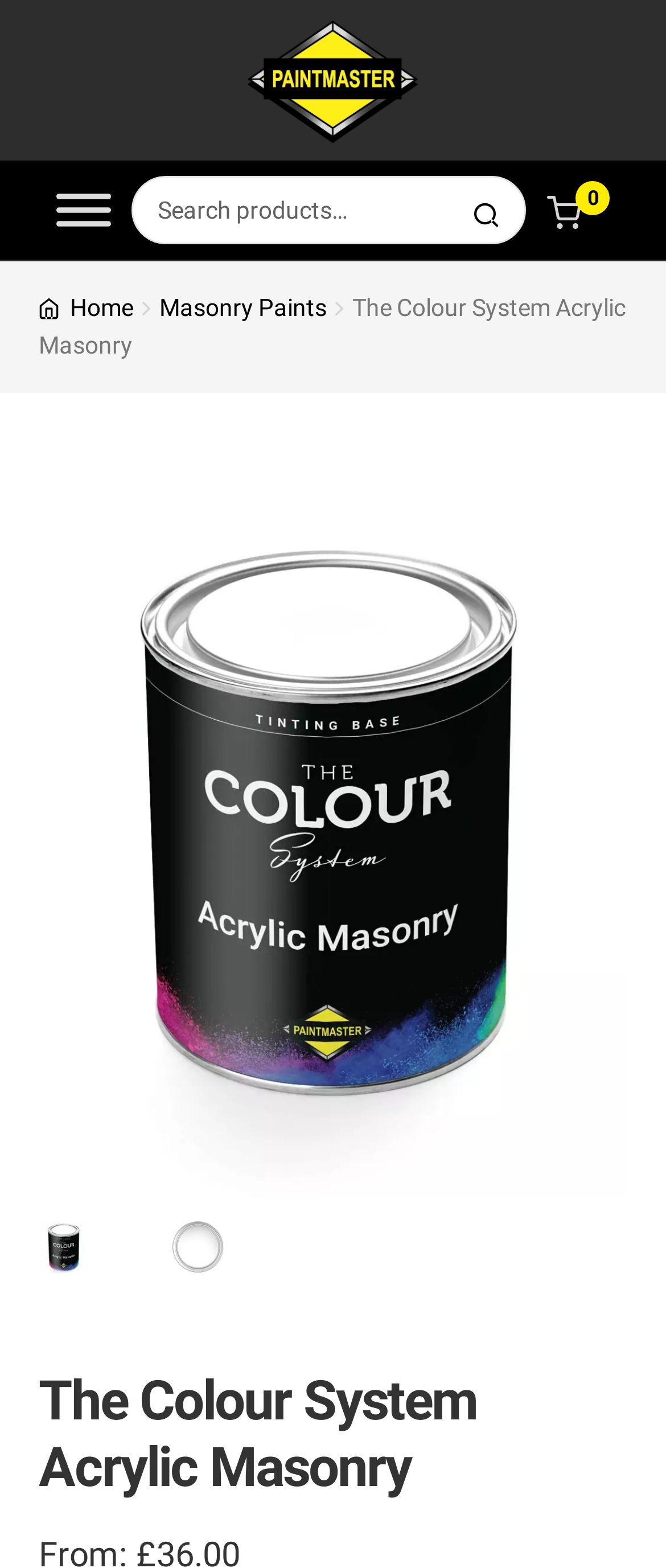Identify the bounding box for the UI element described as: "Home". The coordinates should be four float numbers between 0 and 1, i.e., [left, top, right, bottom].

[0.058, 0.187, 0.2, 0.205]